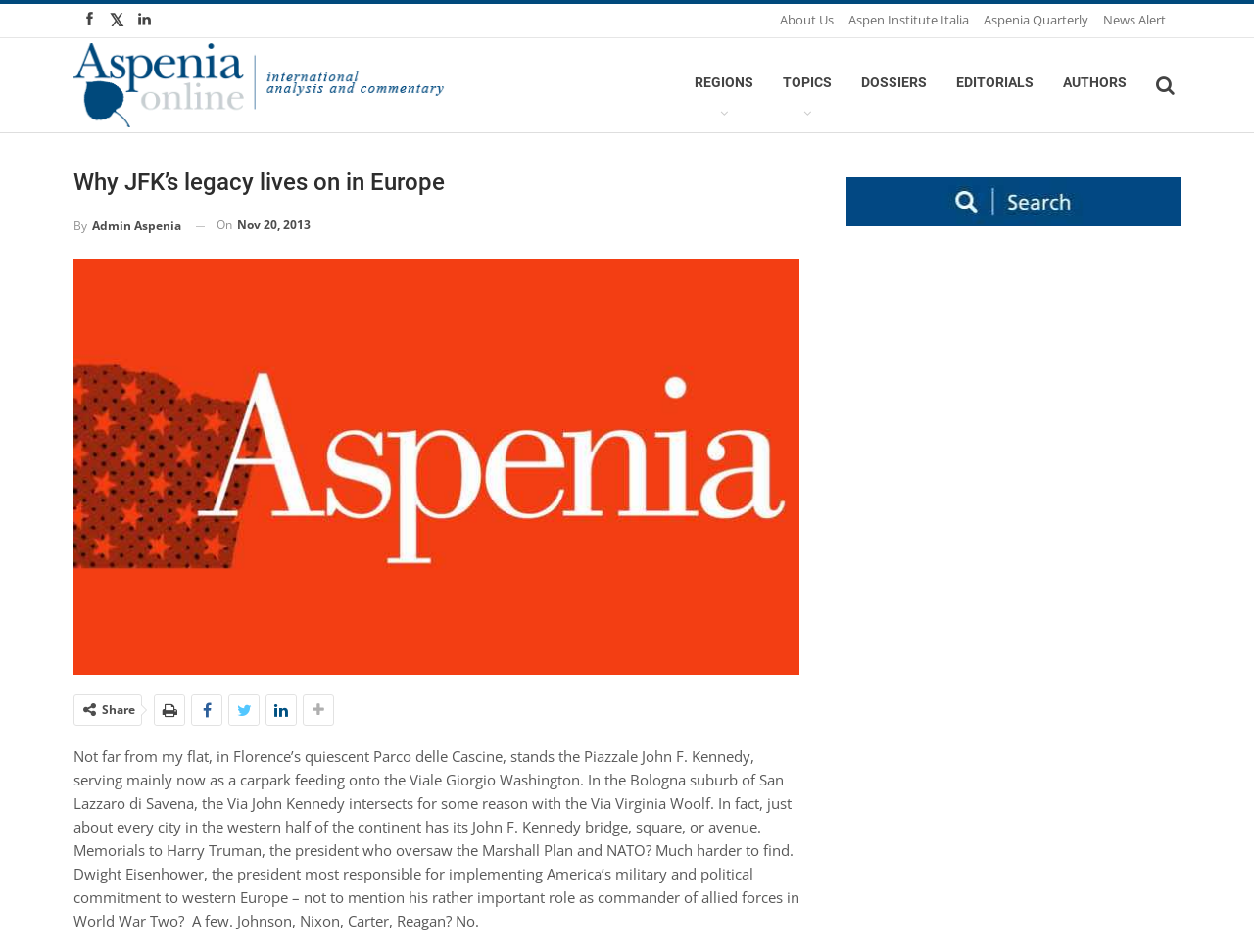Determine the bounding box coordinates for the HTML element mentioned in the following description: "Aspenia Quarterly". The coordinates should be a list of four floats ranging from 0 to 1, represented as [left, top, right, bottom].

[0.784, 0.011, 0.868, 0.03]